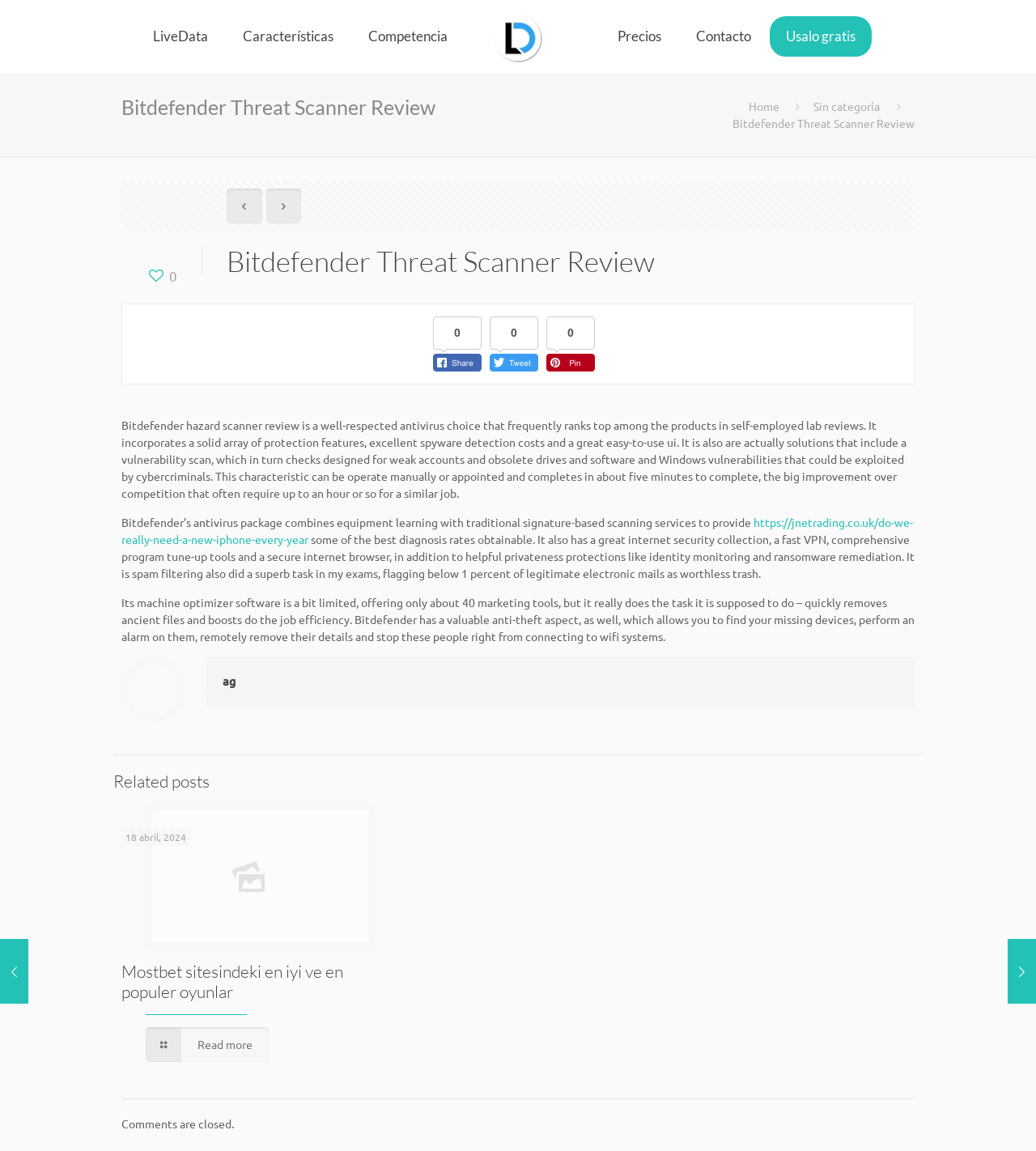What is the purpose of the machine optimizer software?
Refer to the image and respond with a one-word or short-phrase answer.

removes ancient files and boosts work efficiency